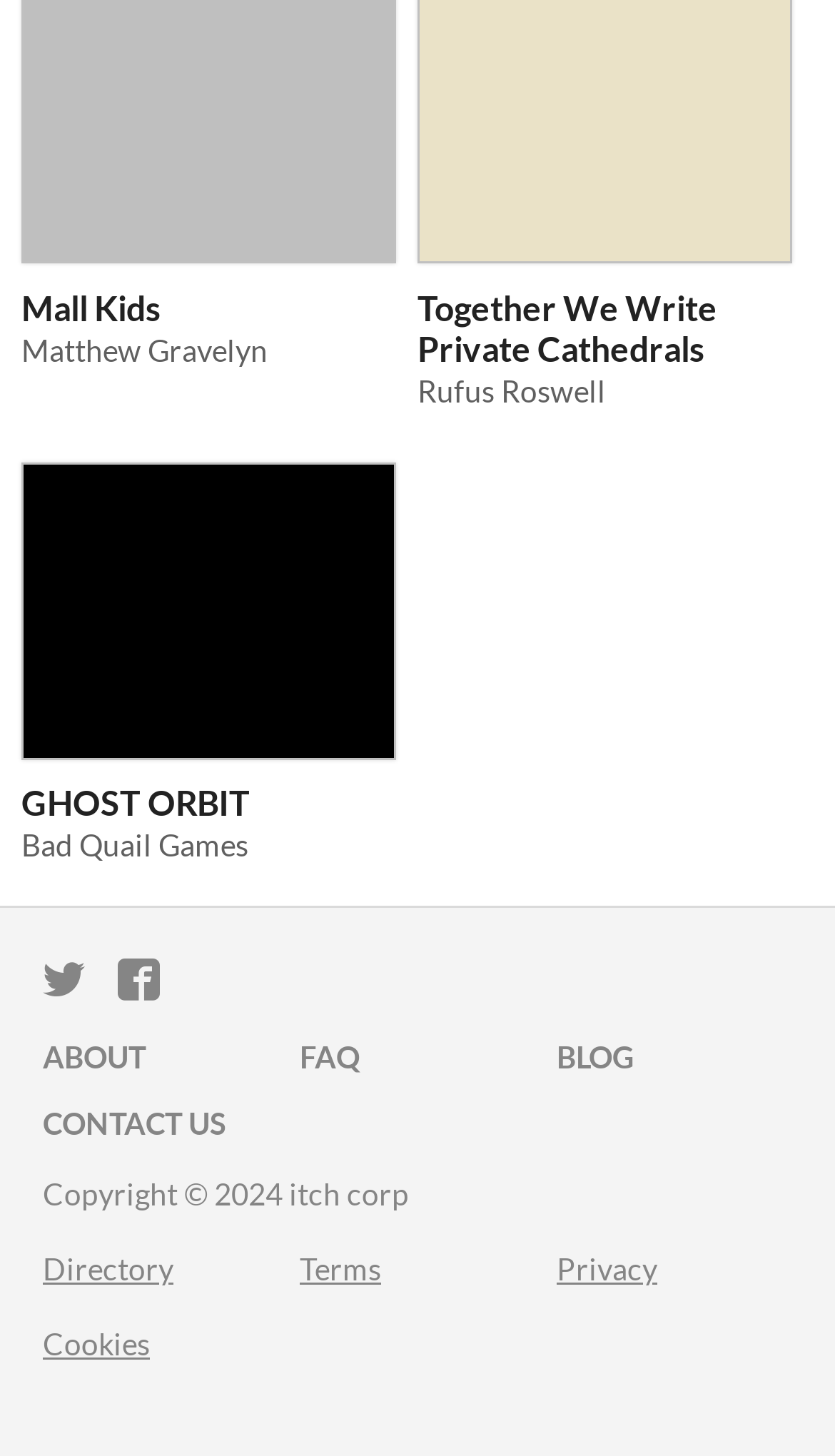How many social media links are present on the webpage? Based on the screenshot, please respond with a single word or phrase.

2